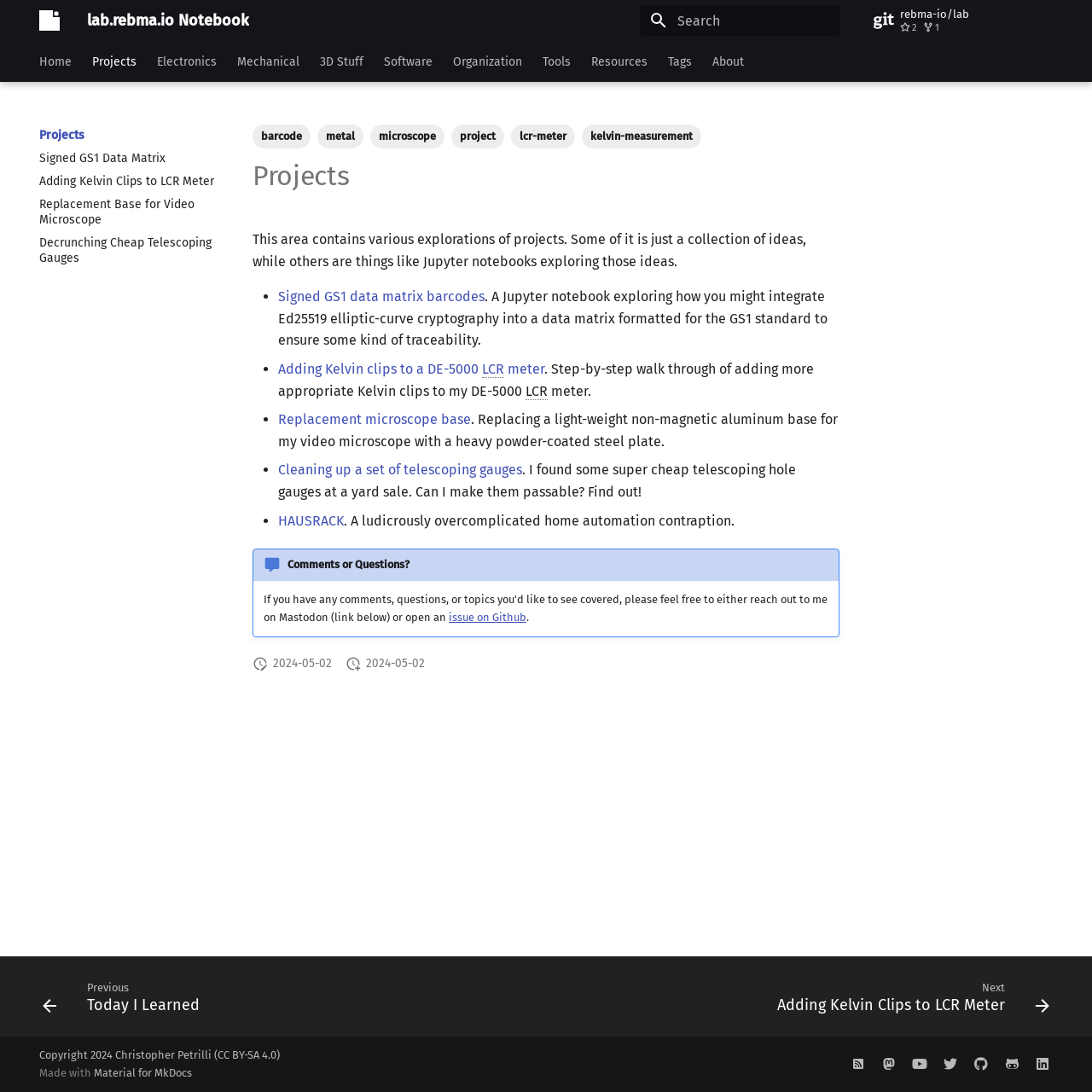Pinpoint the bounding box coordinates of the element to be clicked to execute the instruction: "Go to the home page".

[0.036, 0.05, 0.066, 0.064]